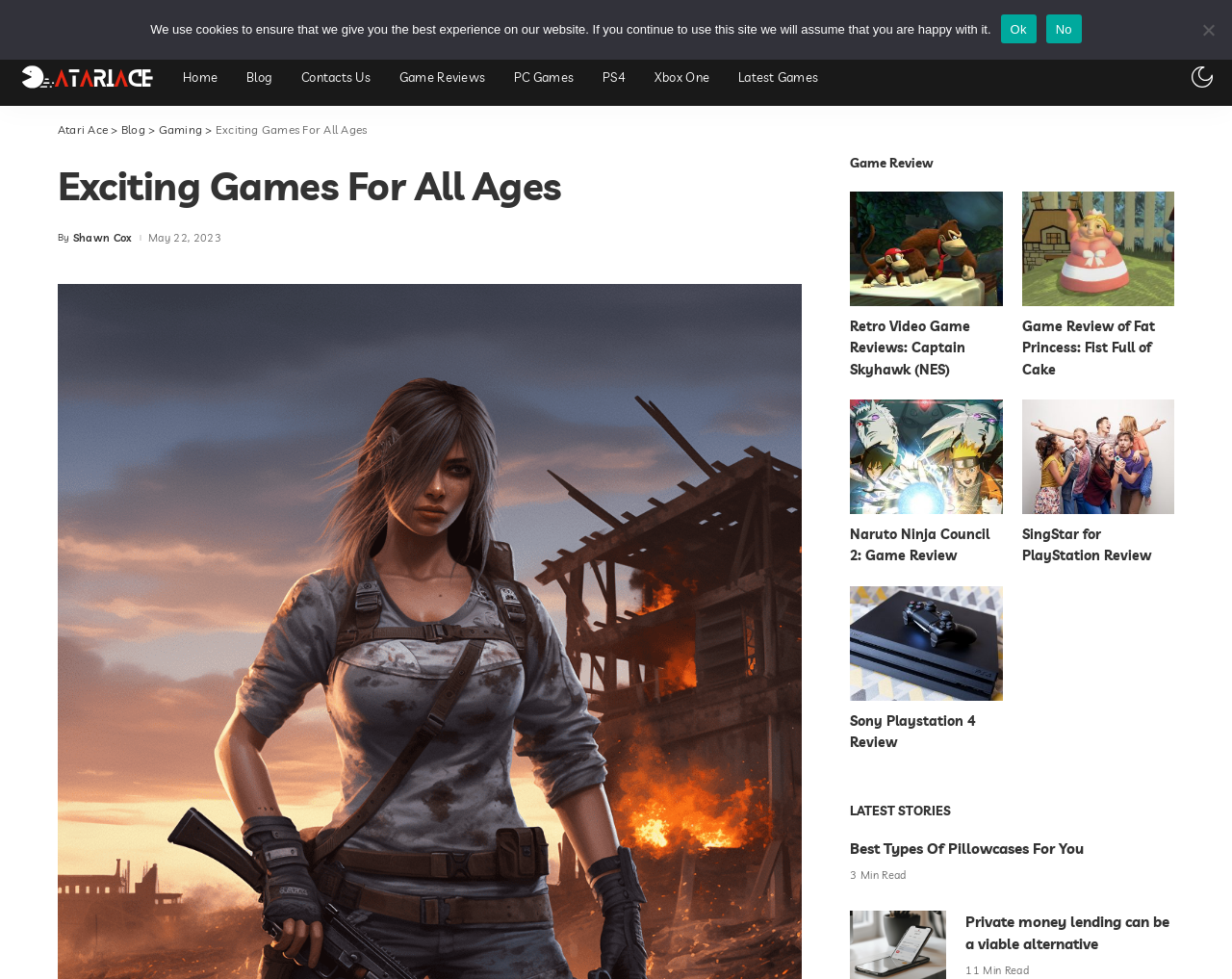Please provide a short answer using a single word or phrase for the question:
How many minutes does it take to read the second article in the 'LATEST STORIES' section?

3 Min